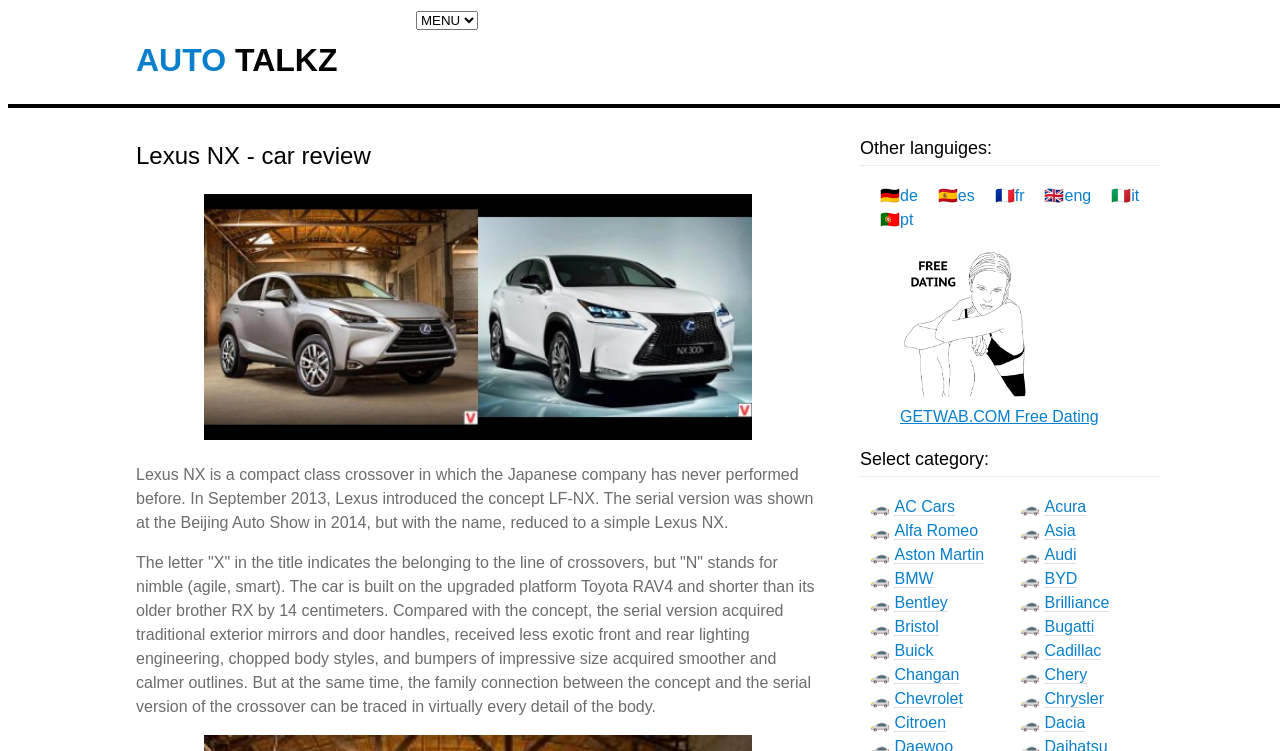Given the description: "🇬🇧eng", determine the bounding box coordinates of the UI element. The coordinates should be formatted as four float numbers between 0 and 1, [left, top, right, bottom].

[0.816, 0.249, 0.852, 0.272]